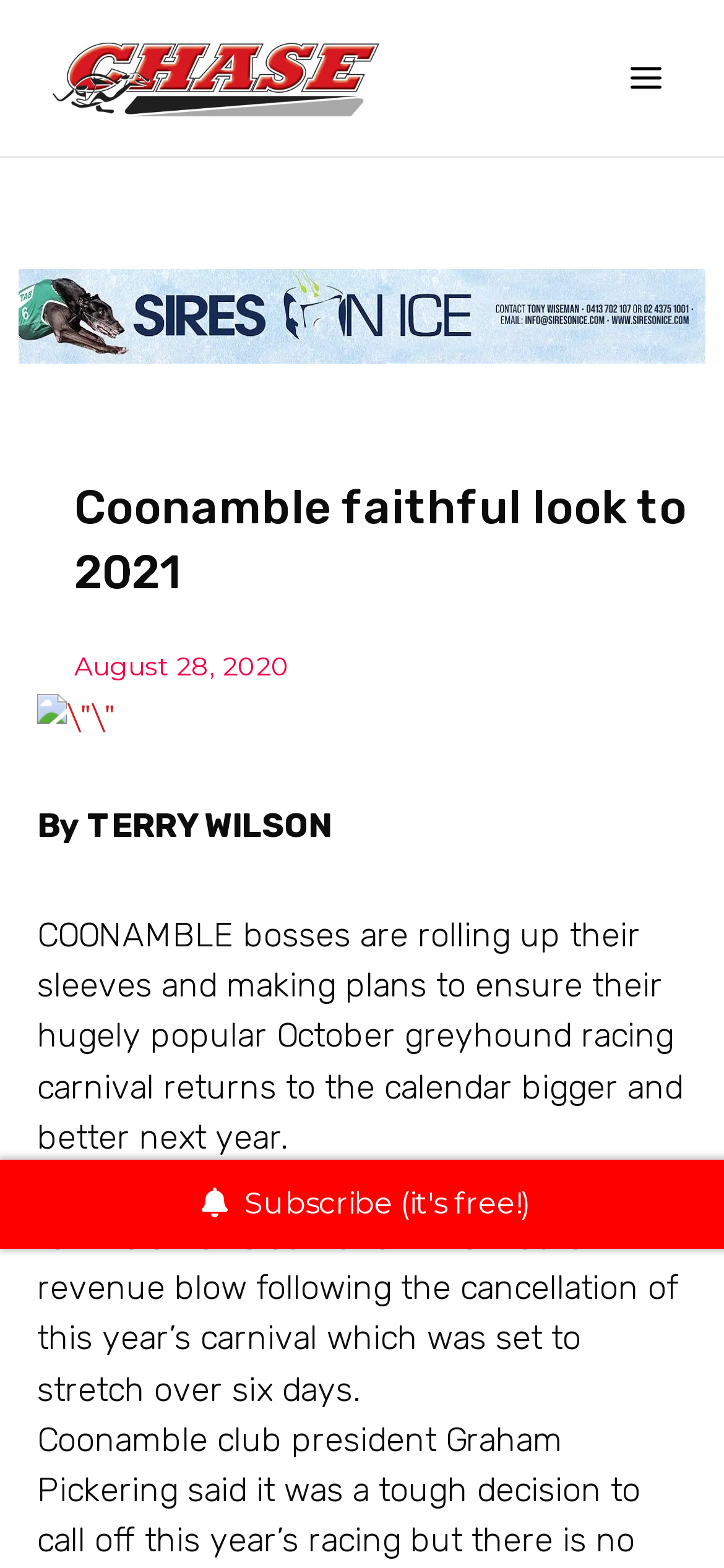Please answer the following question using a single word or phrase: 
What is the topic of the article?

Greyhound racing carnival